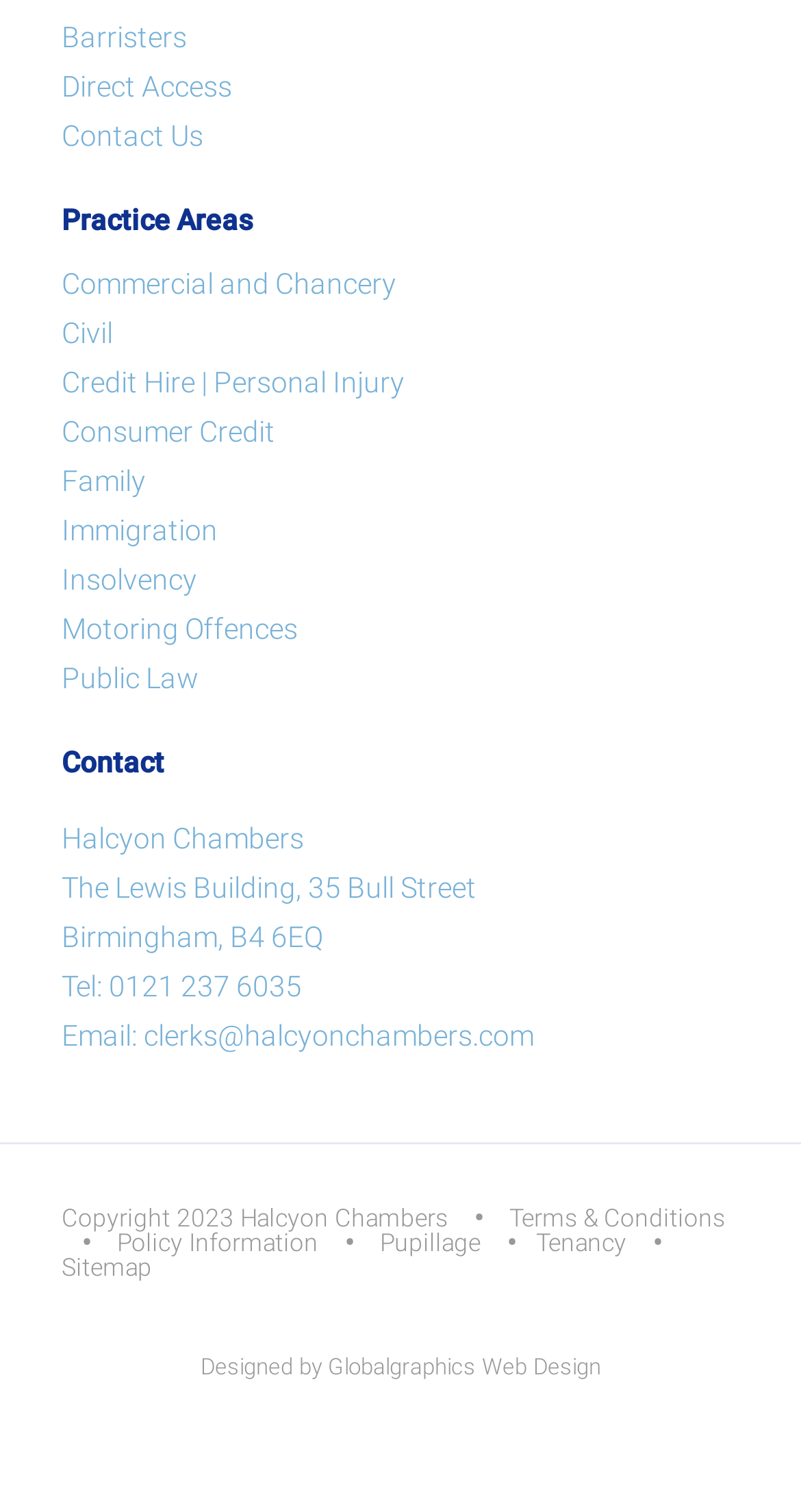Please determine the bounding box coordinates, formatted as (top-left x, top-left y, bottom-right x, bottom-right y), with all values as floating point numbers between 0 and 1. Identify the bounding box of the region described as: https://parrishsellshomes.com/

None